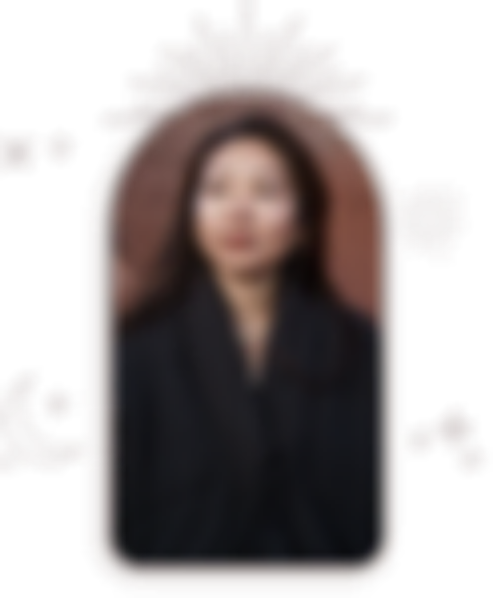Give a detailed explanation of what is happening in the image.

The image features a portrait of a woman with long, dark hair, exuding a serene and introspective presence. She is dressed in a black garment that lends an air of elegance and gravitas to her appearance. The background complements her aura with a soft, muted tone, enhancing the focus on her expression. Surrounding her are delicate, whimsical elements, possibly symbolizing spiritual or emotional themes, suggesting a connection to deeper aspects of self and healing. This visual representation aligns with themes of guidance and transformation, which resonates with her role as a practitioner and facilitator in trauma healing and spiritual alignment.